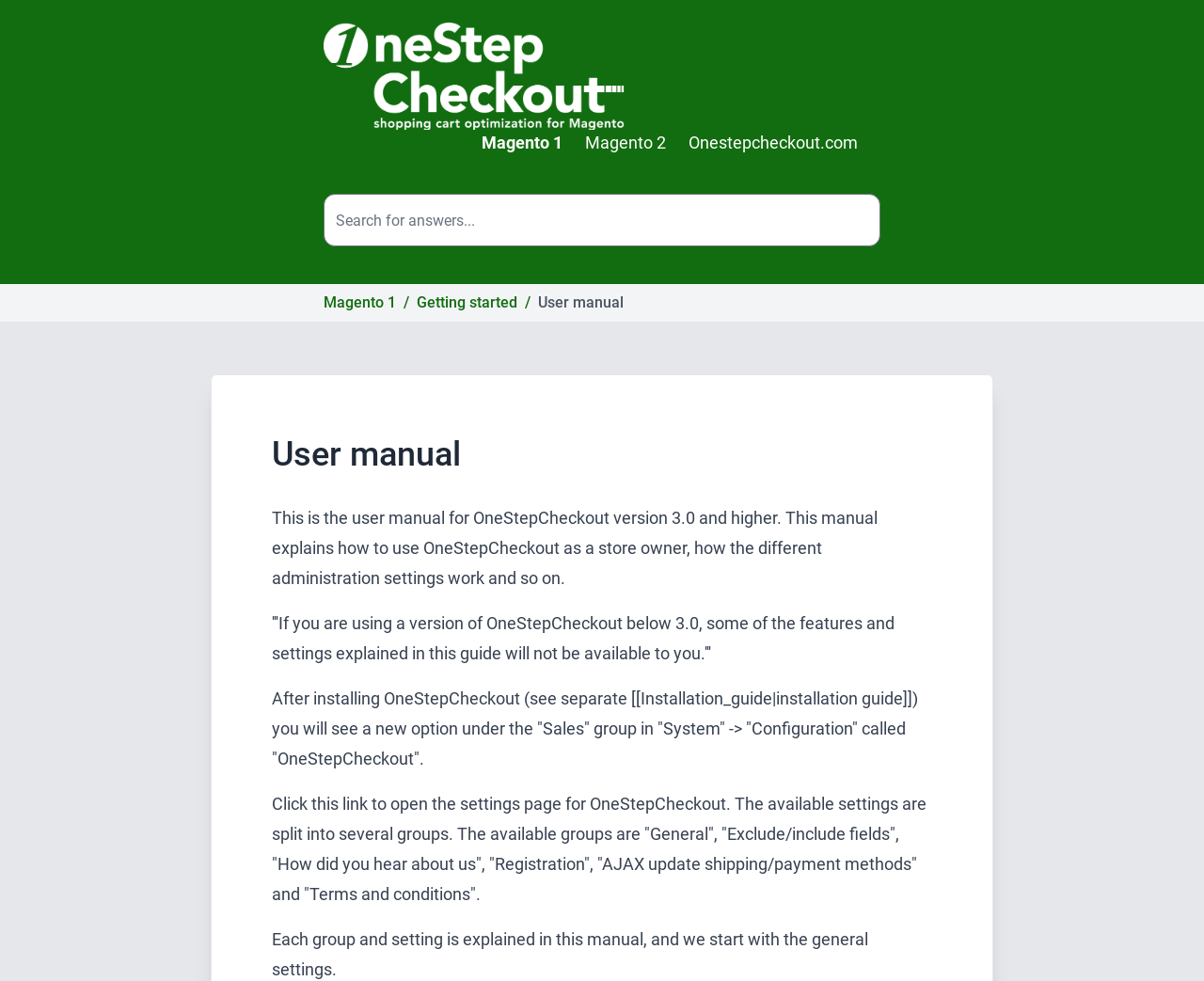Give a one-word or one-phrase response to the question:
What is the purpose of the search box?

Search the site